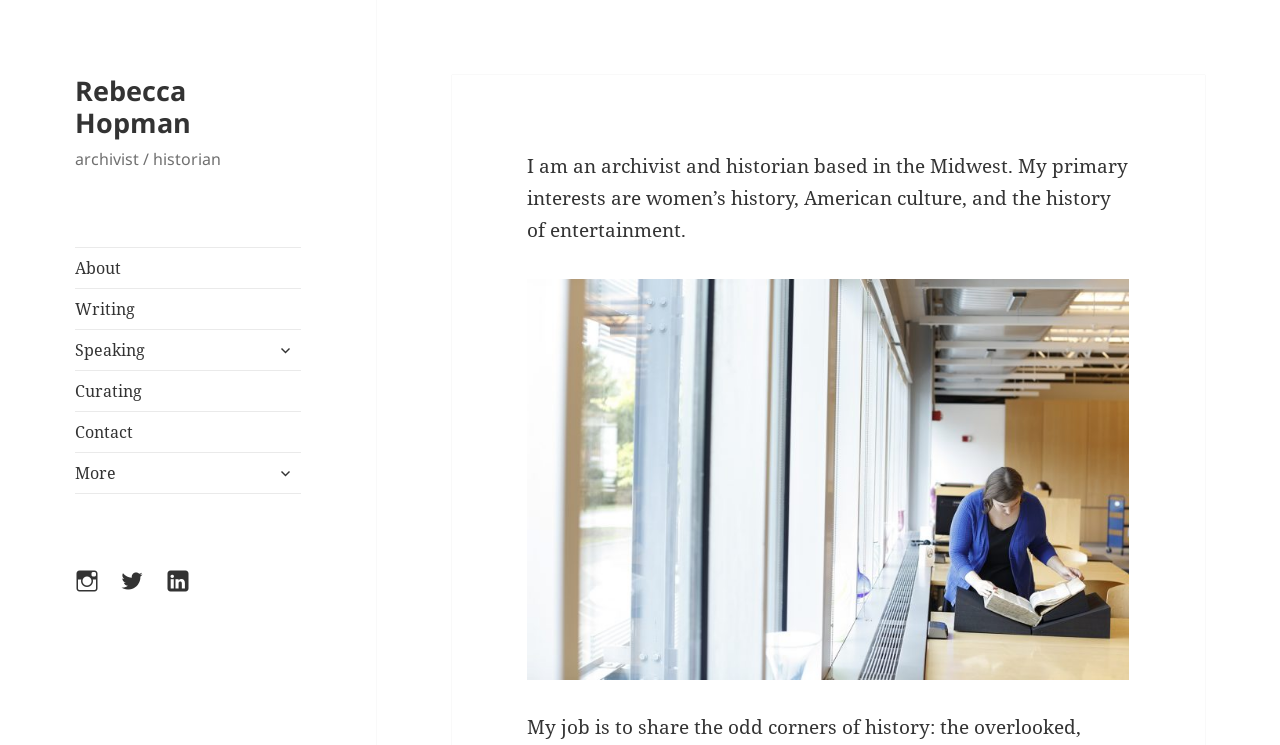Write a detailed summary of the webpage.

The webpage is a personal website for Rebecca Hopman, an archivist and historian. At the top left, there is a link to her name, "Rebecca Hopman". Below it, there are several links to different sections of the website, including "About", "Writing", "Speaking", and "Curating", which are aligned horizontally and take up a significant portion of the top half of the page. 

To the right of these links, there is a button to expand a child menu, which is currently not expanded. Further down, there are more links to "Contact" and a "More" option. Below these links, there are two more buttons to expand child menus, which are also not expanded.

At the bottom of the page, there are three social media links to Instagram, Twitter, and LinkedIn, represented by their respective icons. Above these social media links, there is a brief paragraph describing Rebecca Hopman's background and interests, stating that she is an archivist and historian based in the Midwest, with primary interests in women's history, American culture, and the history of entertainment.